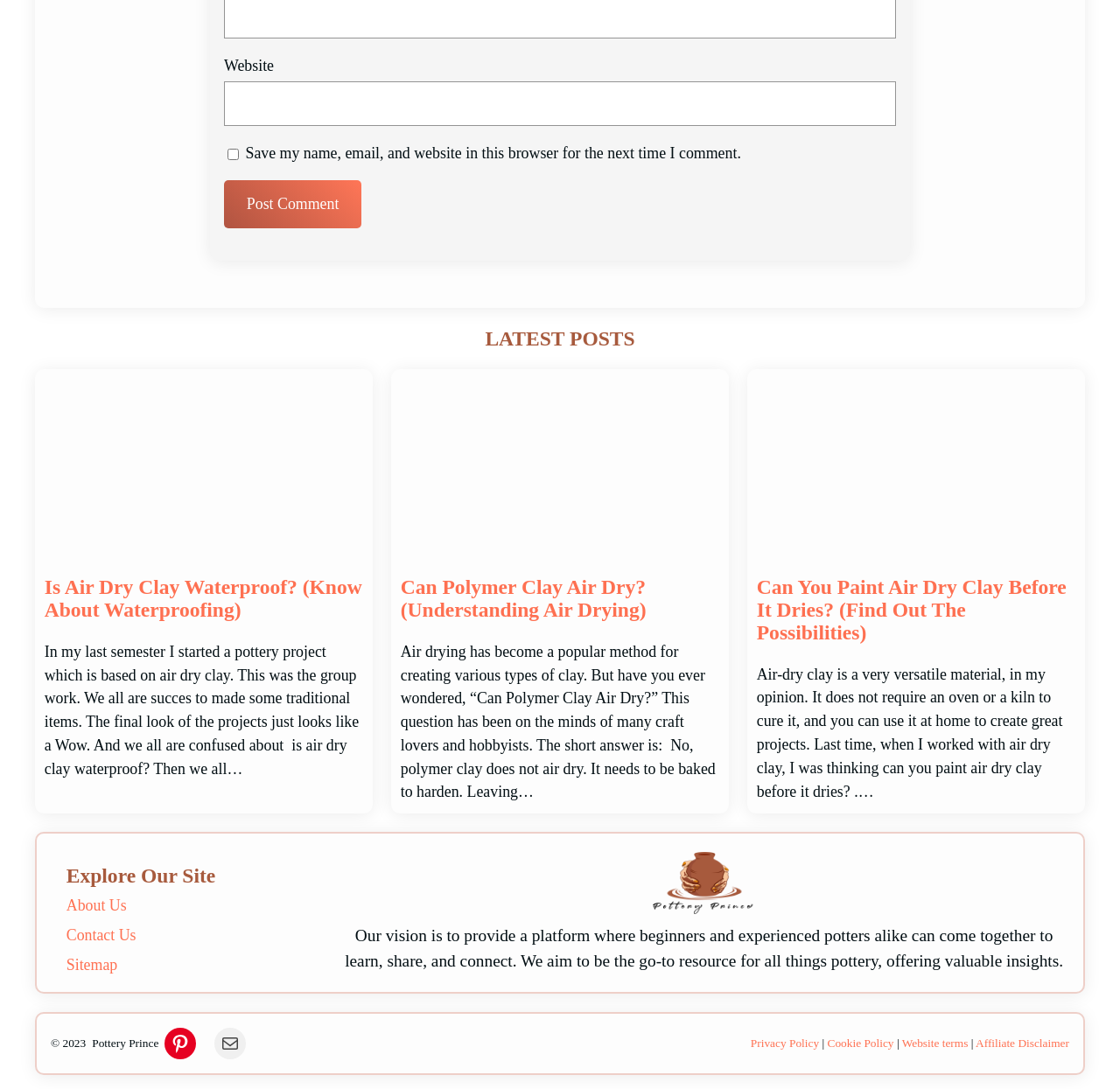Analyze the image and give a detailed response to the question:
Is there a comment section on the webpage?

I found a textbox element with the label 'Website' and a button element with the label 'Post Comment'. This suggests that there is a comment section on the webpage where users can enter their website and post a comment.